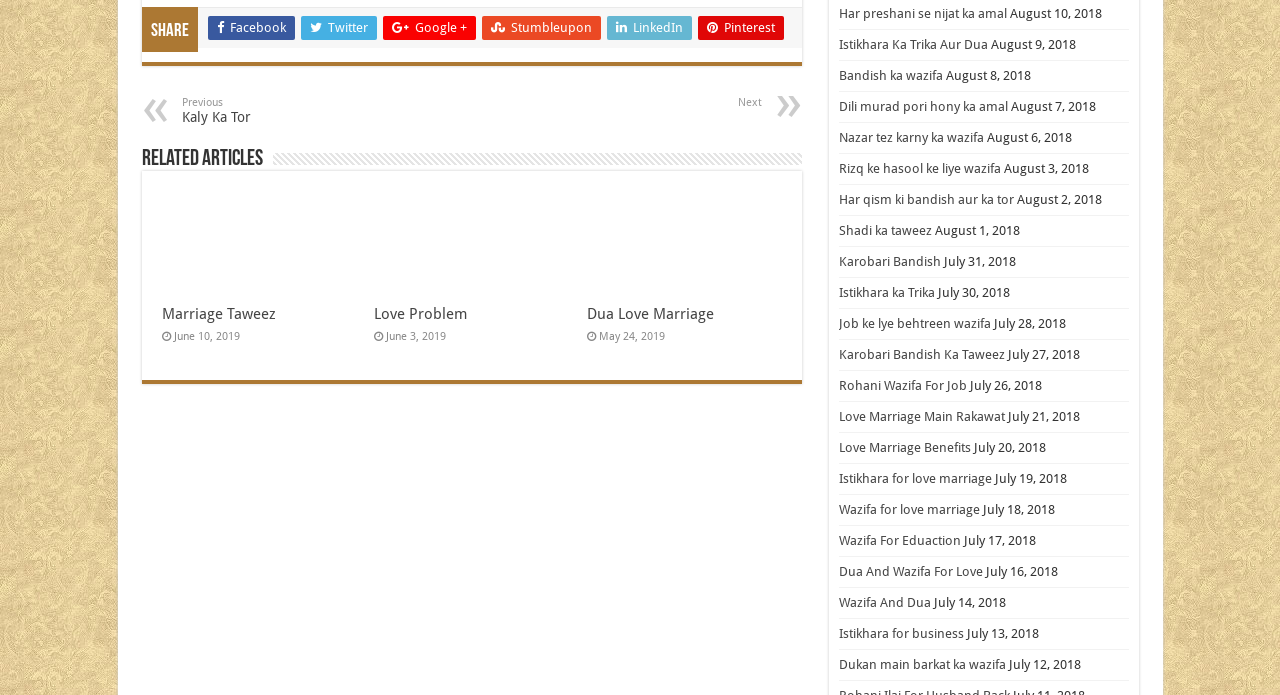Identify the bounding box coordinates of the section to be clicked to complete the task described by the following instruction: "Go to previous article". The coordinates should be four float numbers between 0 and 1, formatted as [left, top, right, bottom].

[0.142, 0.138, 0.302, 0.18]